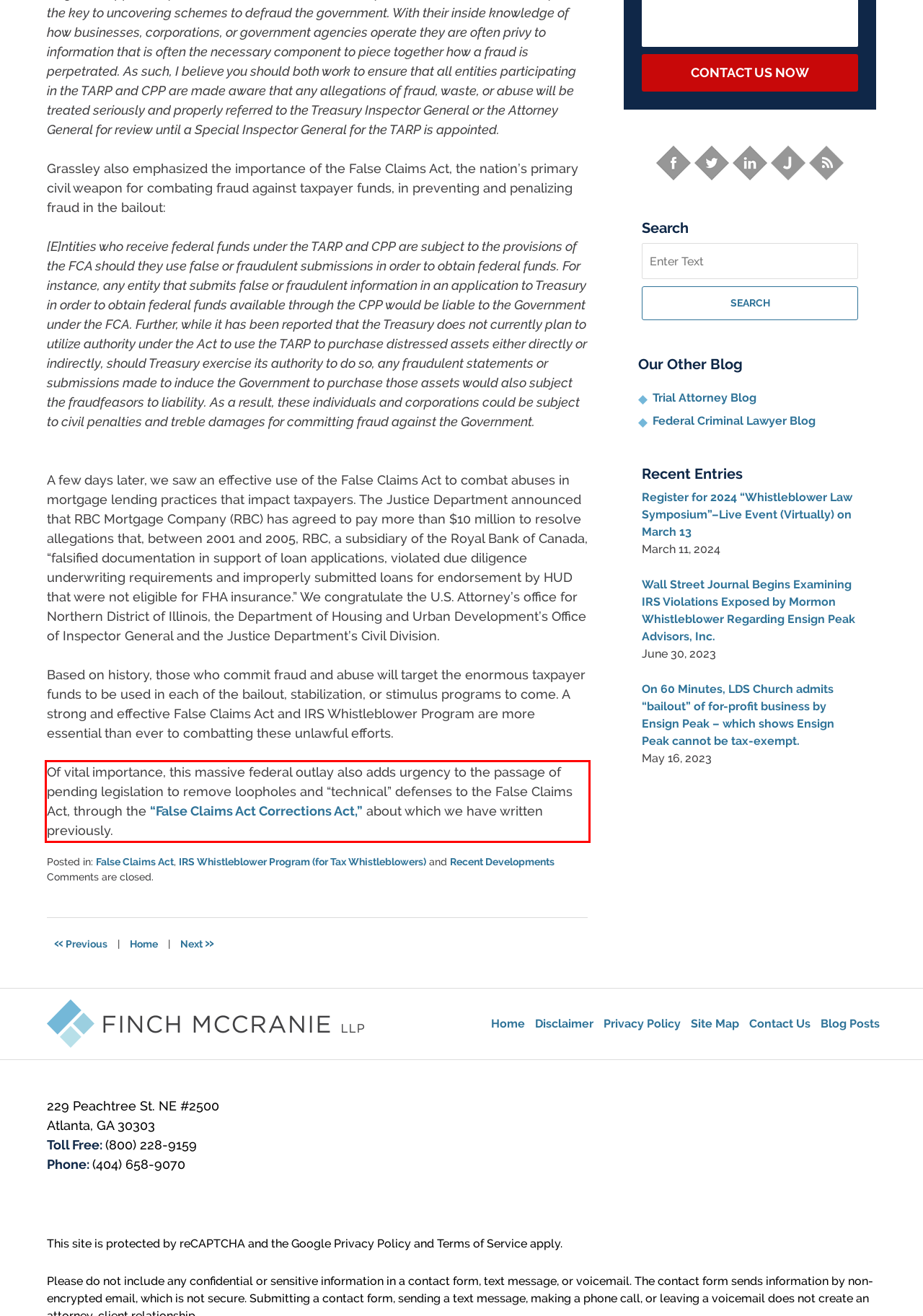In the screenshot of the webpage, find the red bounding box and perform OCR to obtain the text content restricted within this red bounding box.

Of vital importance, this massive federal outlay also adds urgency to the passage of pending legislation to remove loopholes and “technical” defenses to the False Claims Act, through the “False Claims Act Corrections Act,” about which we have written previously.